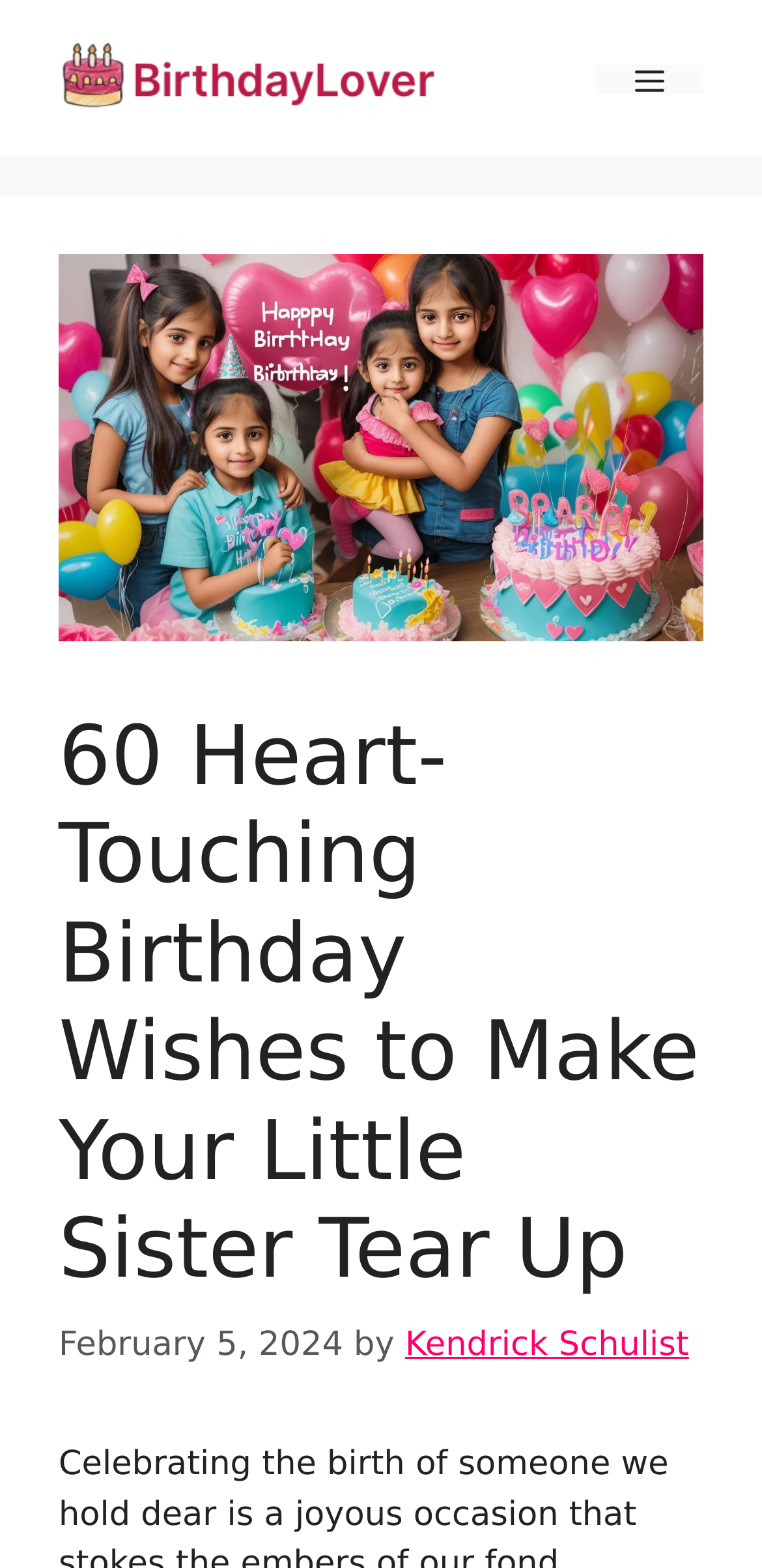Who is the author of the article?
Refer to the image and provide a one-word or short phrase answer.

Kendrick Schulist